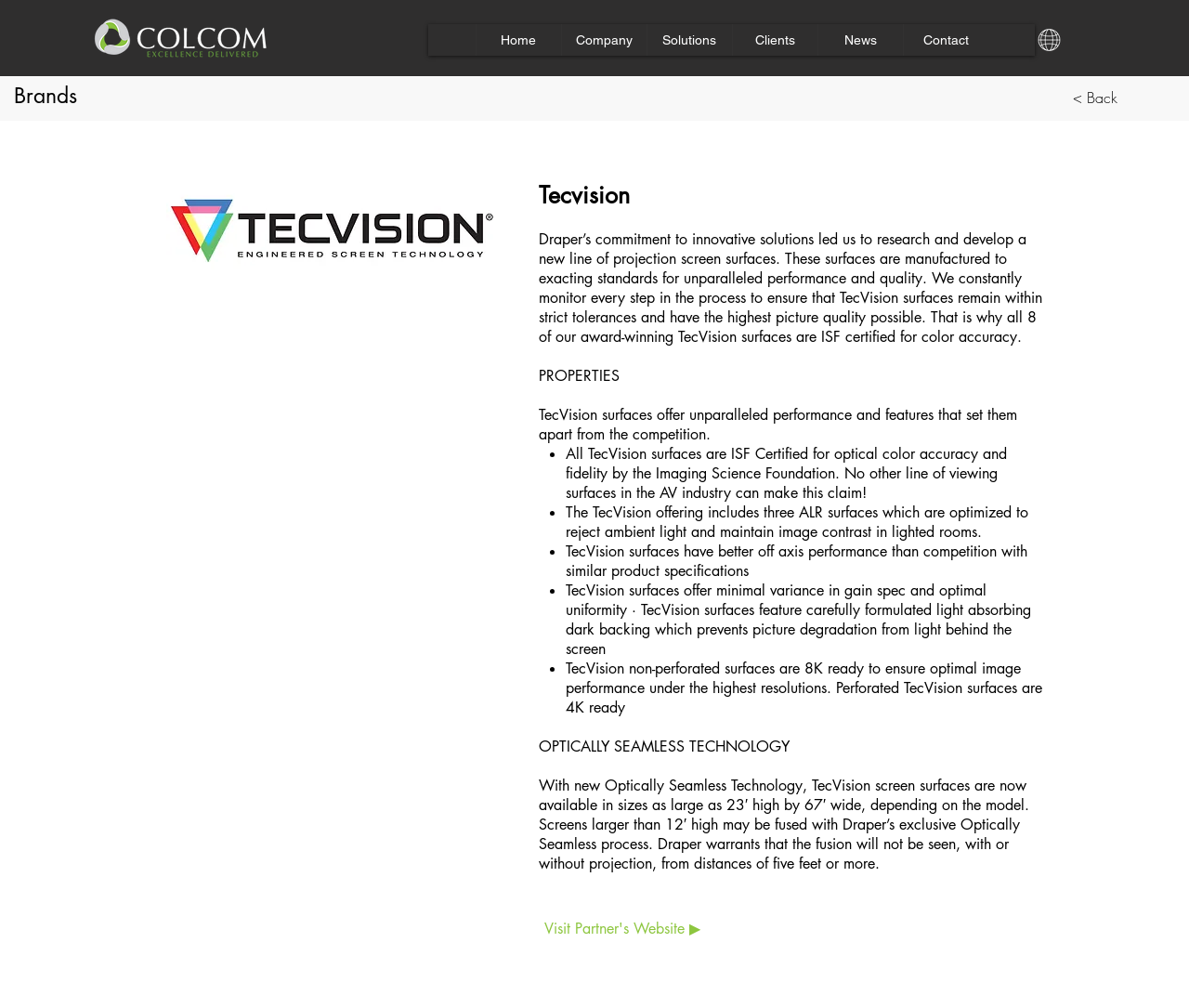Please give a concise answer to this question using a single word or phrase: 
What is the maximum size of TecVision screens?

23′ high by 67′ wide